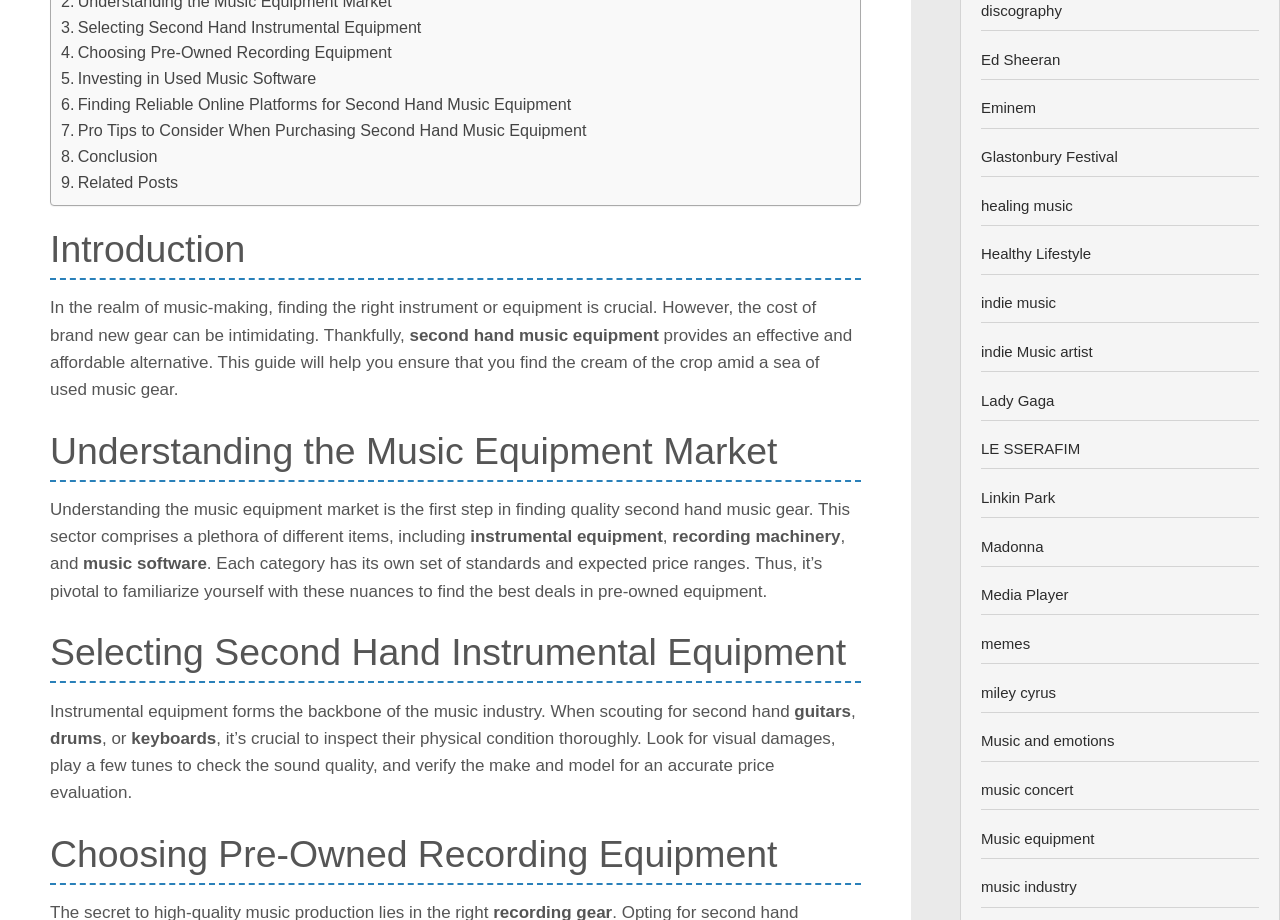Provide the bounding box coordinates of the HTML element described by the text: "Choosing Pre-Owned Recording Equipment". The coordinates should be in the format [left, top, right, bottom] with values between 0 and 1.

[0.048, 0.044, 0.306, 0.072]